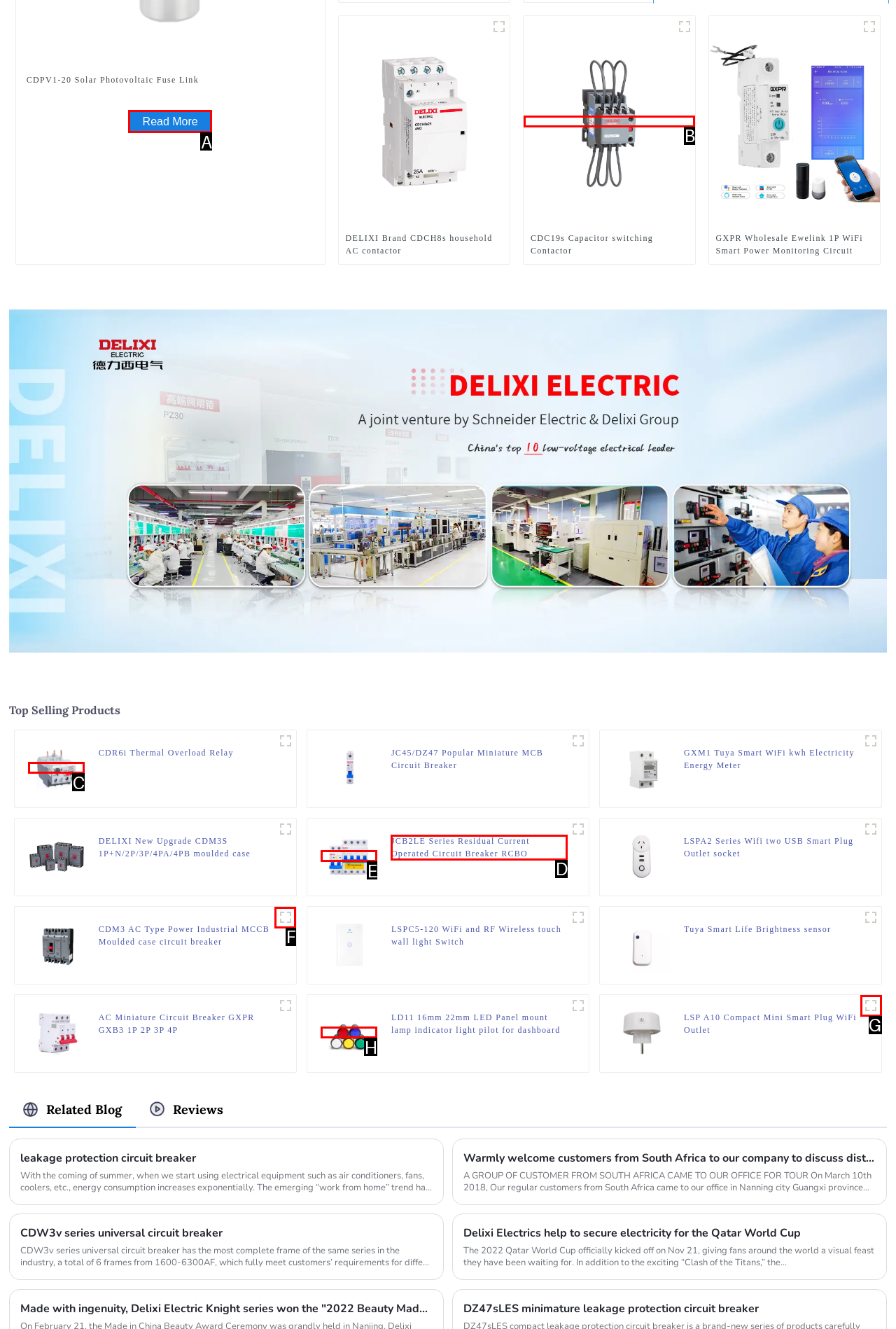Determine which option matches the element description: title="CDM3- (3)"
Answer using the letter of the correct option.

F